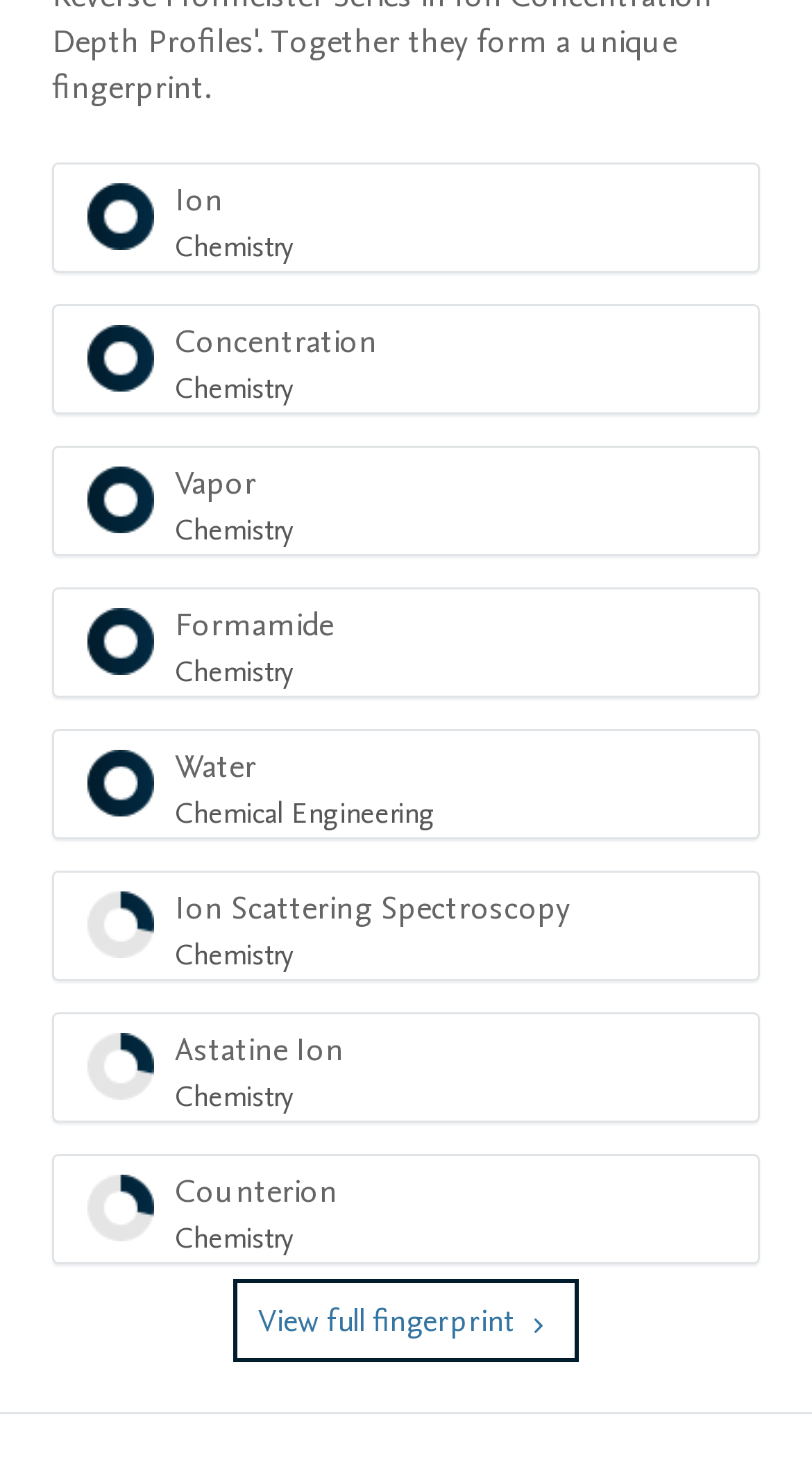Specify the bounding box coordinates of the element's area that should be clicked to execute the given instruction: "View full fingerprint". The coordinates should be four float numbers between 0 and 1, i.e., [left, top, right, bottom].

[0.287, 0.872, 0.713, 0.929]